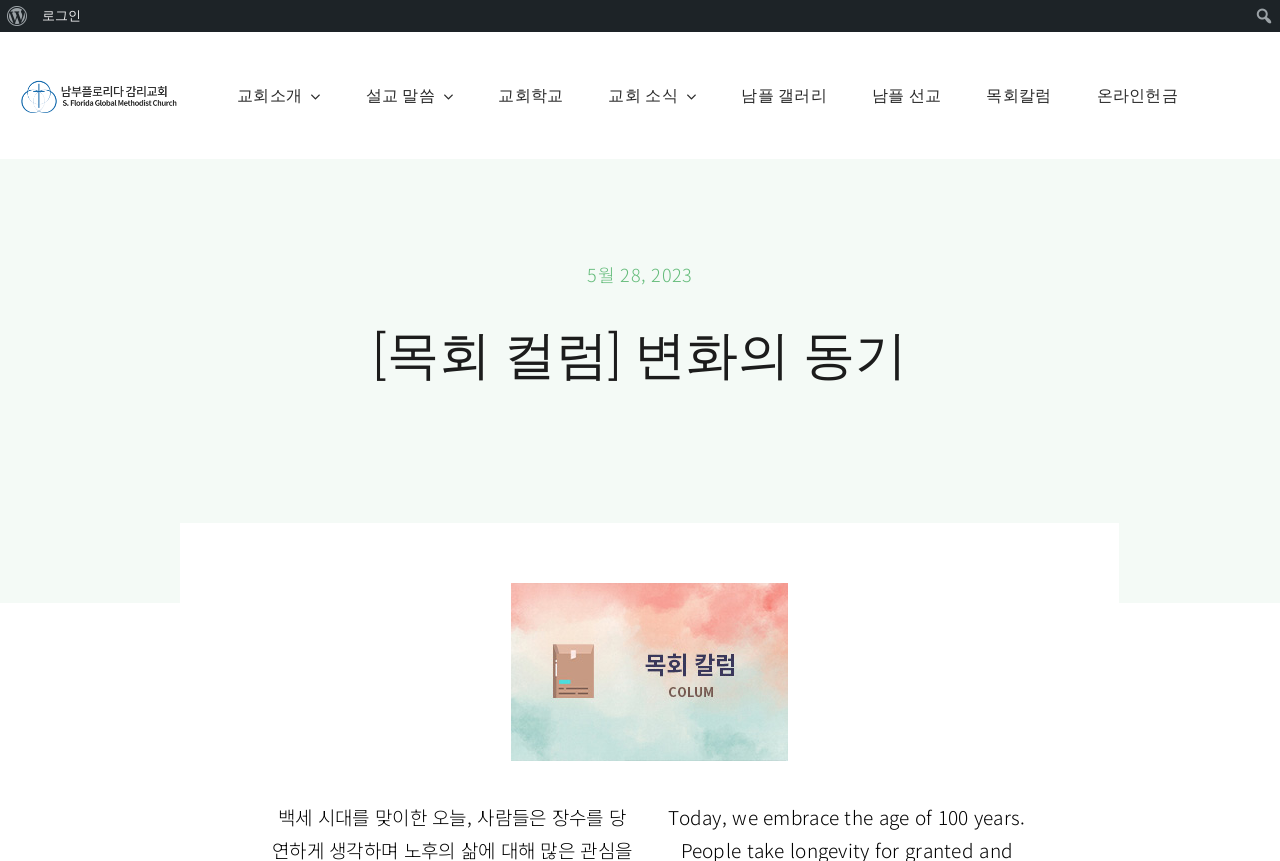With reference to the screenshot, provide a detailed response to the question below:
How many menu items are there in the navigation menu?

I counted the number of links under the navigation menu, which are '교회소개', '설교 말씀', '교회학교', '교회 소식', '남플 갤러리', '남플 선교', '목회칼럼', '온라인헌금', and found a total of 9 menu items.